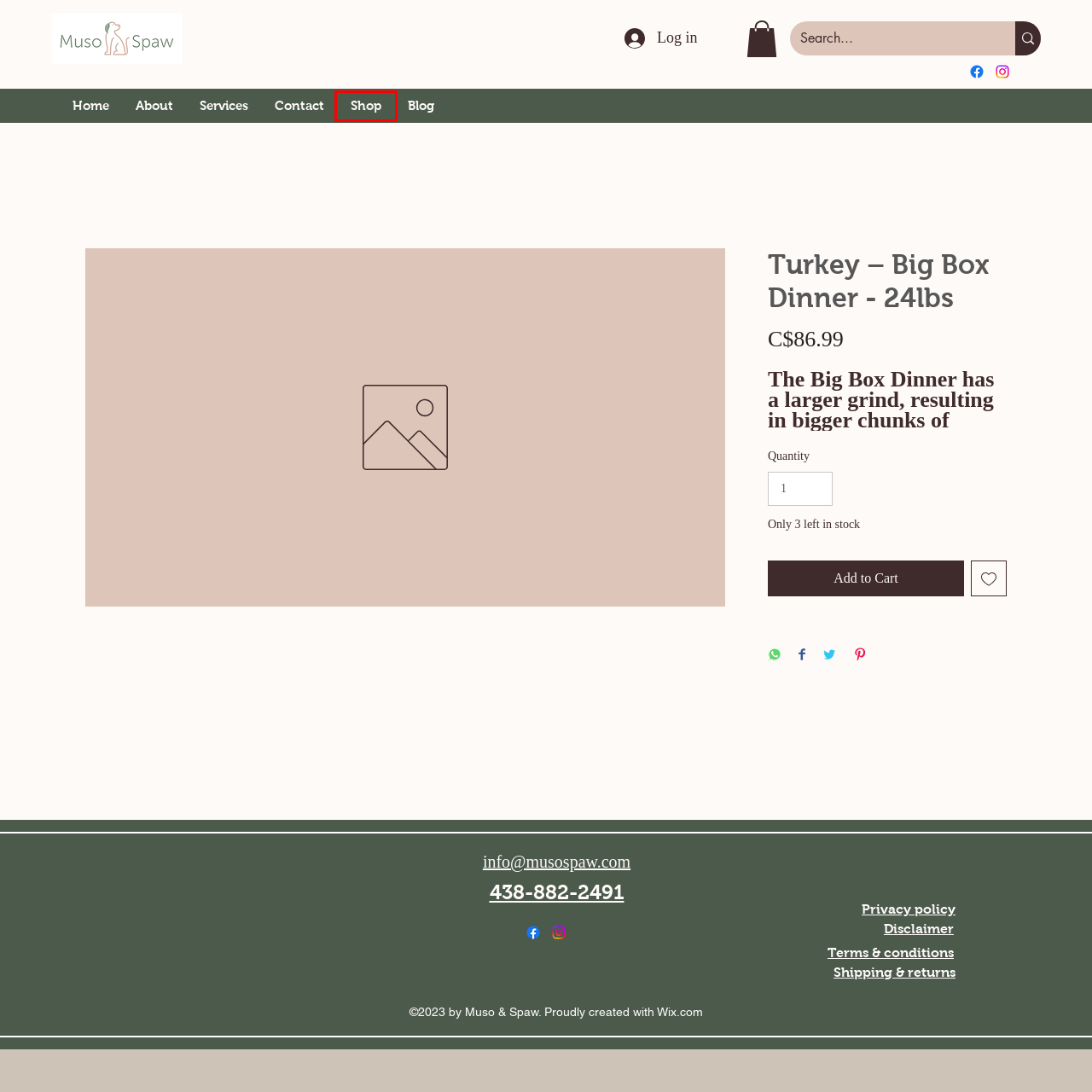Given a screenshot of a webpage with a red bounding box highlighting a UI element, choose the description that best corresponds to the new webpage after clicking the element within the red bounding box. Here are your options:
A. Disclaimer | Muso Spaw
B. Terms & conditions | Muso Spaw
C. All Products | Muso Spaw
D. Services | Muso Spaw
E. Blog | Muso Spaw
F. Contact | Muso Spaw
G. Privacy Policy | Muso Spaw
H. About | Muso Spaw

C